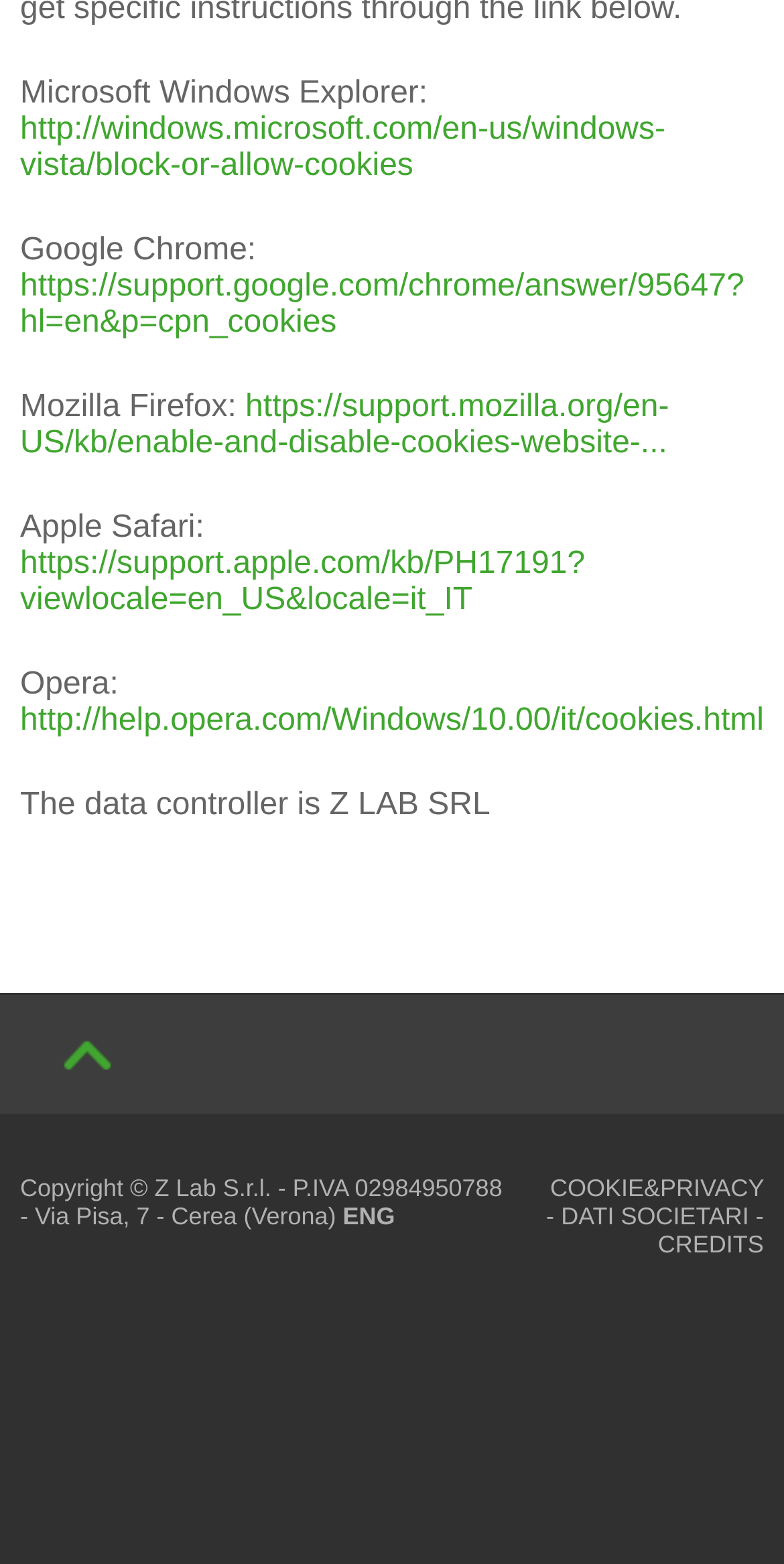What is the name of the data controller?
Please give a well-detailed answer to the question.

I found the StaticText element with ID 438 which mentions 'The data controller is Z LAB SRL'.